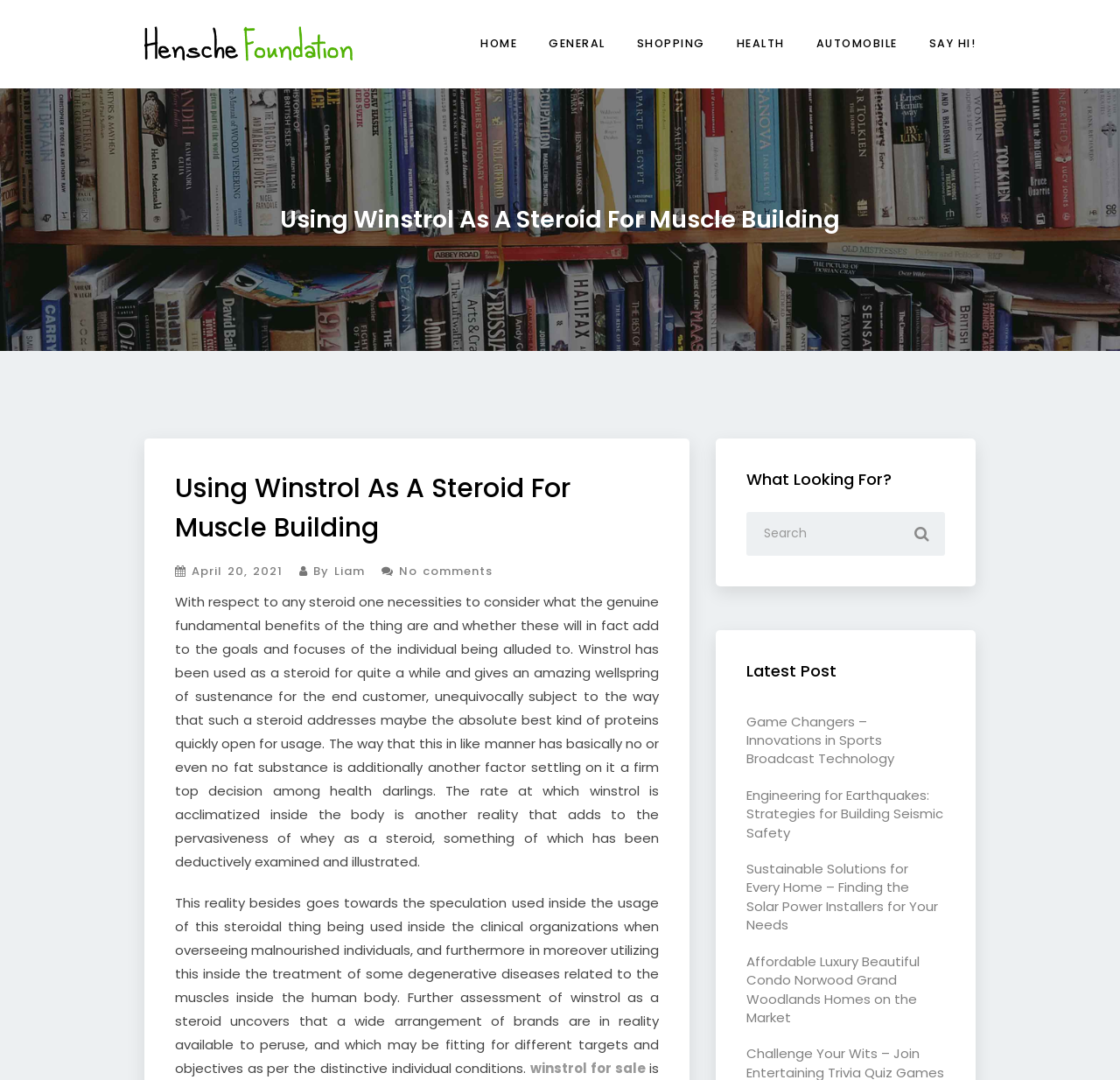Find the bounding box coordinates of the clickable area that will achieve the following instruction: "Click the 'ACCOUNT' link".

None